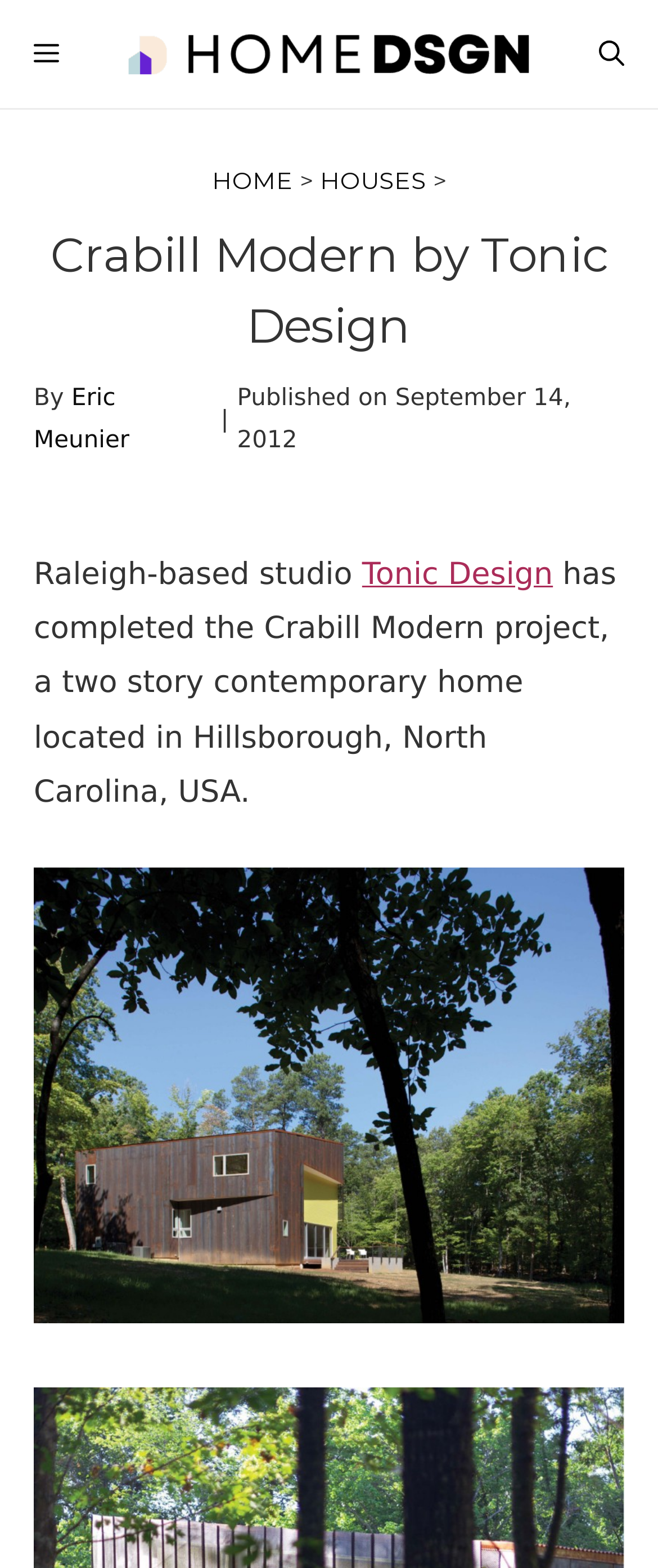What is the name of the design studio? Observe the screenshot and provide a one-word or short phrase answer.

Tonic Design